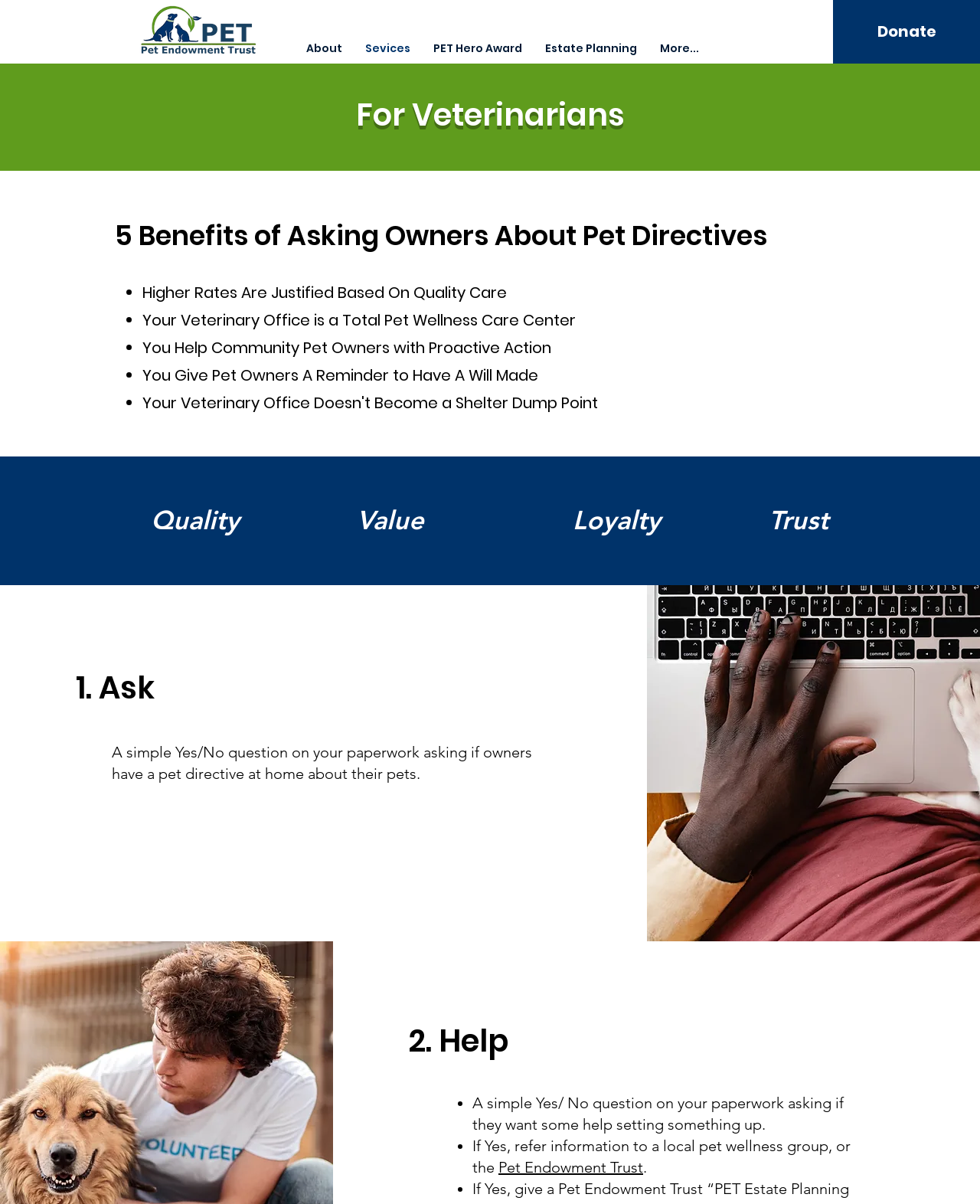What are the values mentioned on the webpage?
Can you offer a detailed and complete answer to this question?

The values mentioned on the webpage are listed in a section with headings 'Quality', 'Value', 'Loyalty', and 'Trust'. These values are likely related to the mission and goals of the Pet Endowment Trust.